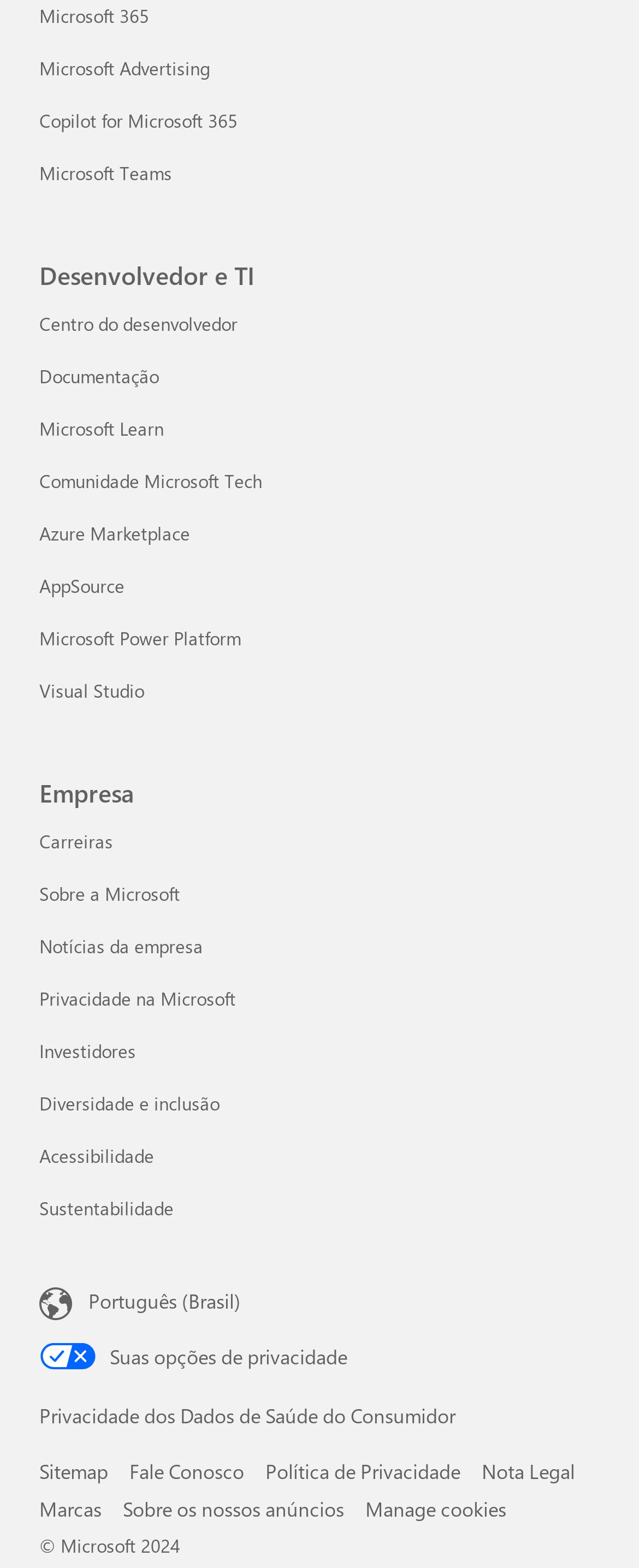Can you determine the bounding box coordinates of the area that needs to be clicked to fulfill the following instruction: "View Sitemap"?

[0.062, 0.93, 0.169, 0.946]